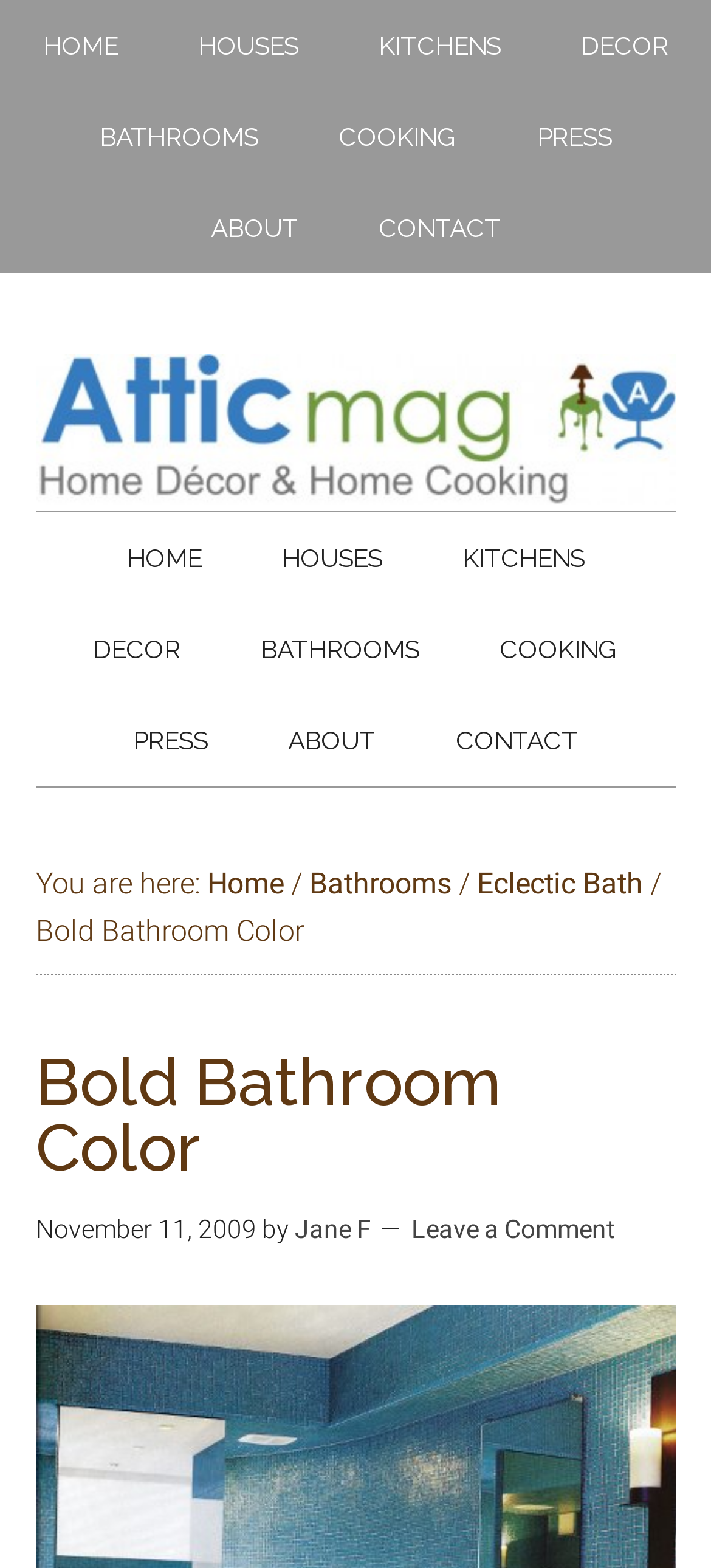Specify the bounding box coordinates for the region that must be clicked to perform the given instruction: "view bathrooms".

[0.088, 0.058, 0.414, 0.116]